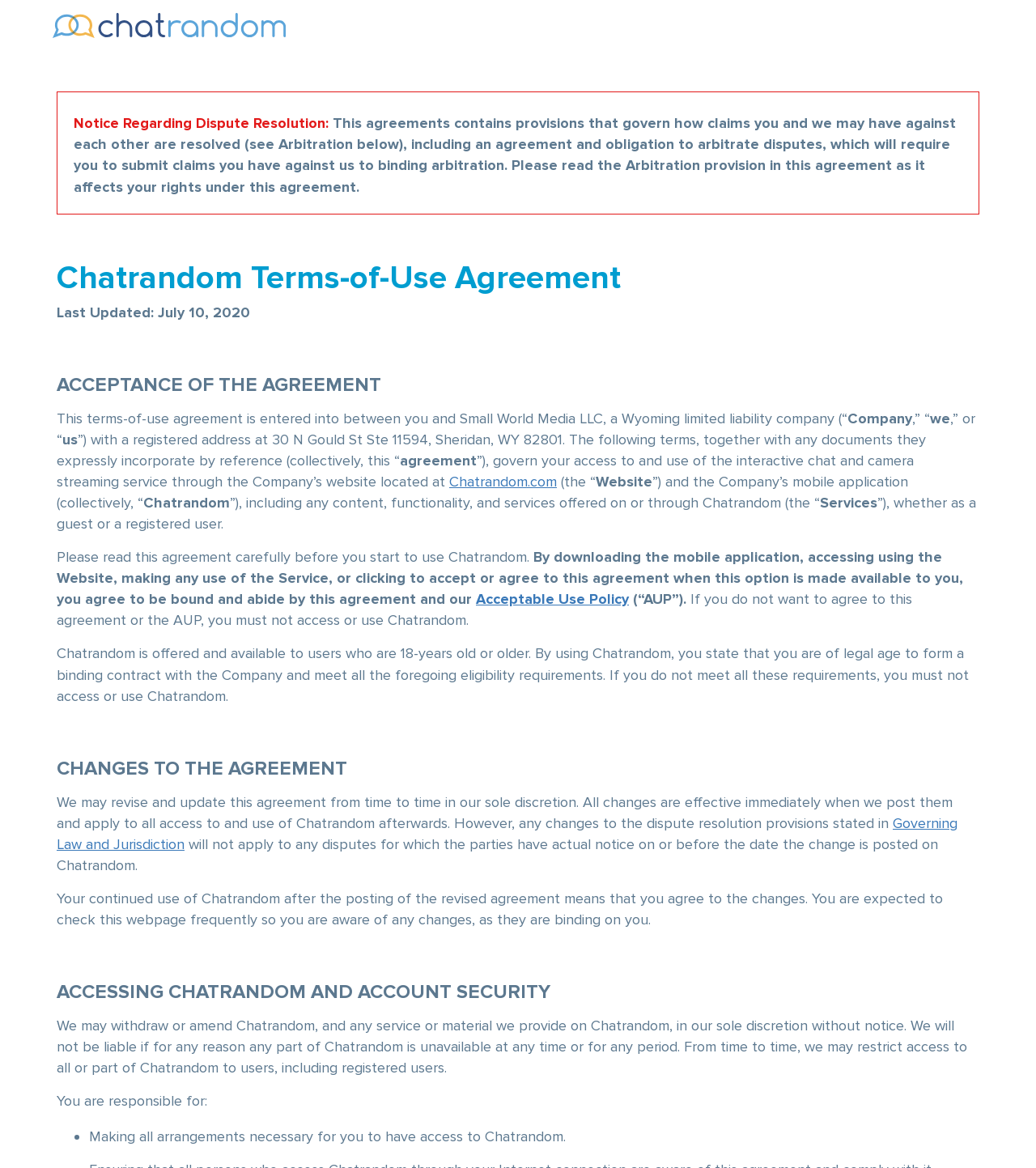What is the name of the company that owns Chatrandom? From the image, respond with a single word or brief phrase.

Small World Media LLC